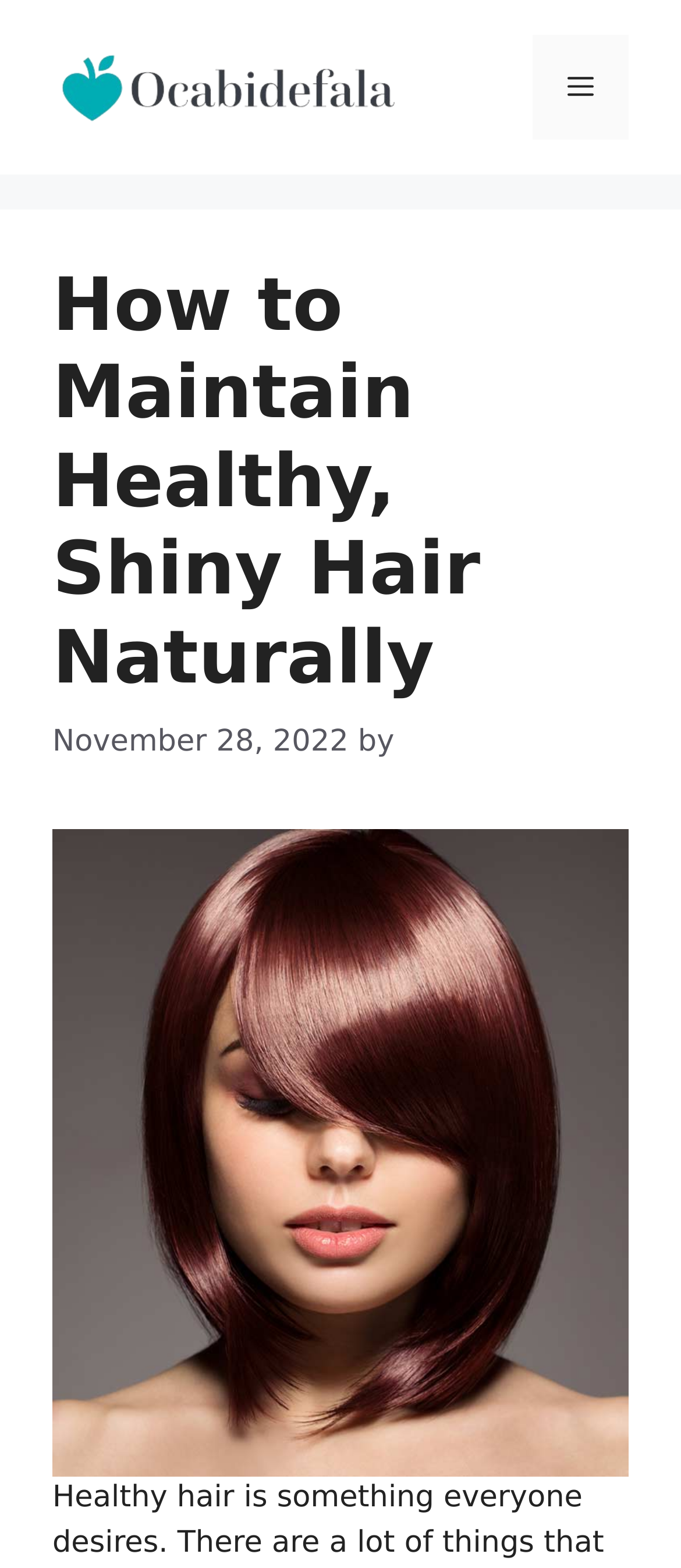Please provide a short answer using a single word or phrase for the question:
What is the date of the article?

November 28, 2022